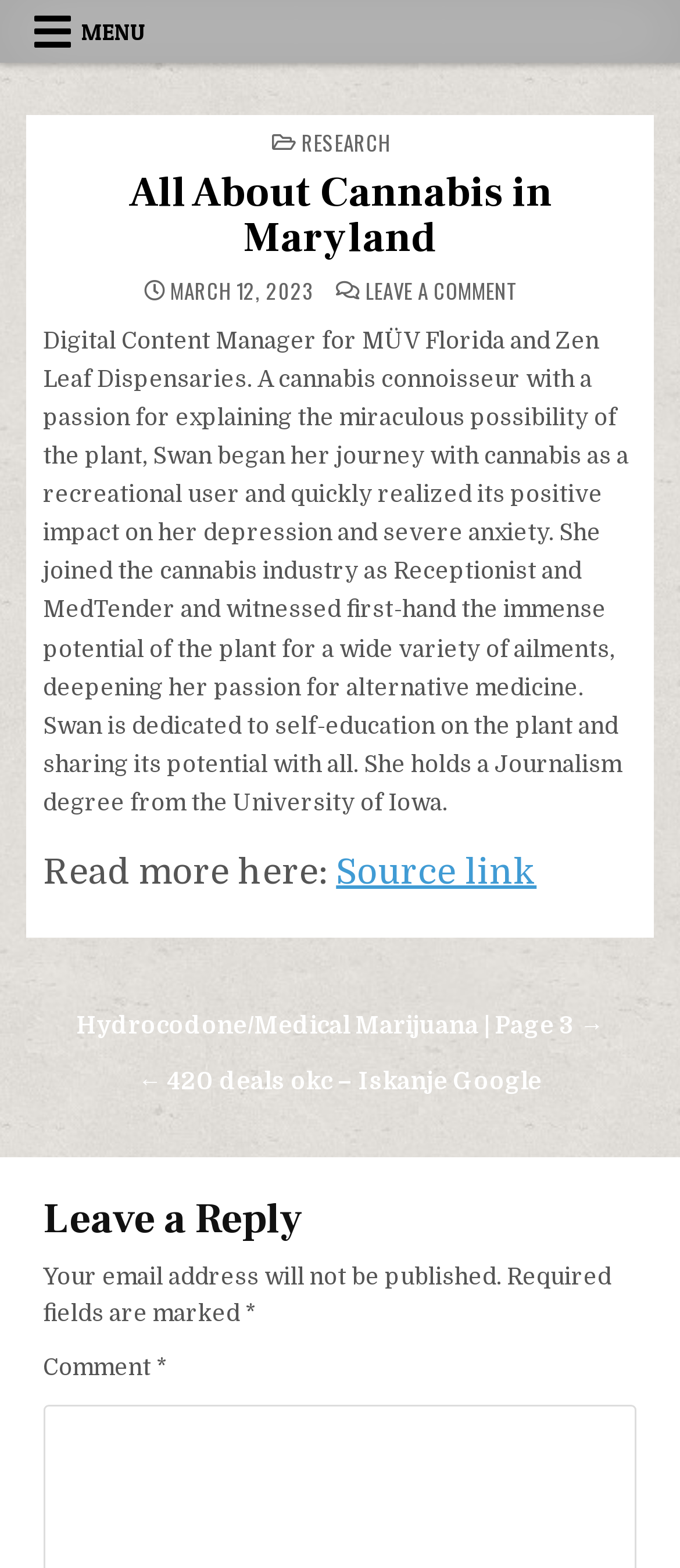Please respond to the question with a concise word or phrase:
What is the author's educational background?

Journalism degree